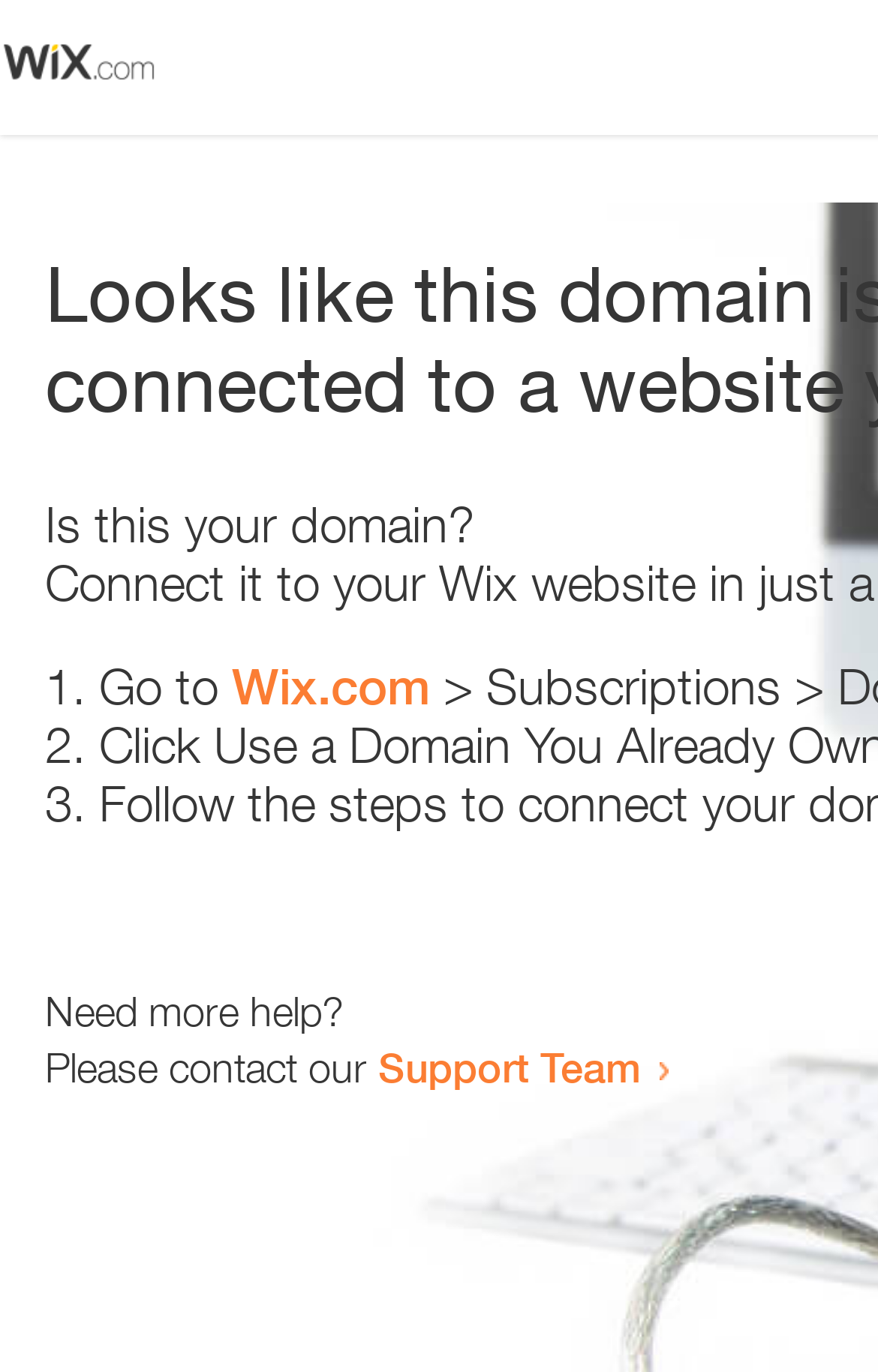Bounding box coordinates should be in the format (top-left x, top-left y, bottom-right x, bottom-right y) and all values should be floating point numbers between 0 and 1. Determine the bounding box coordinate for the UI element described as: Support Team

[0.431, 0.759, 0.731, 0.796]